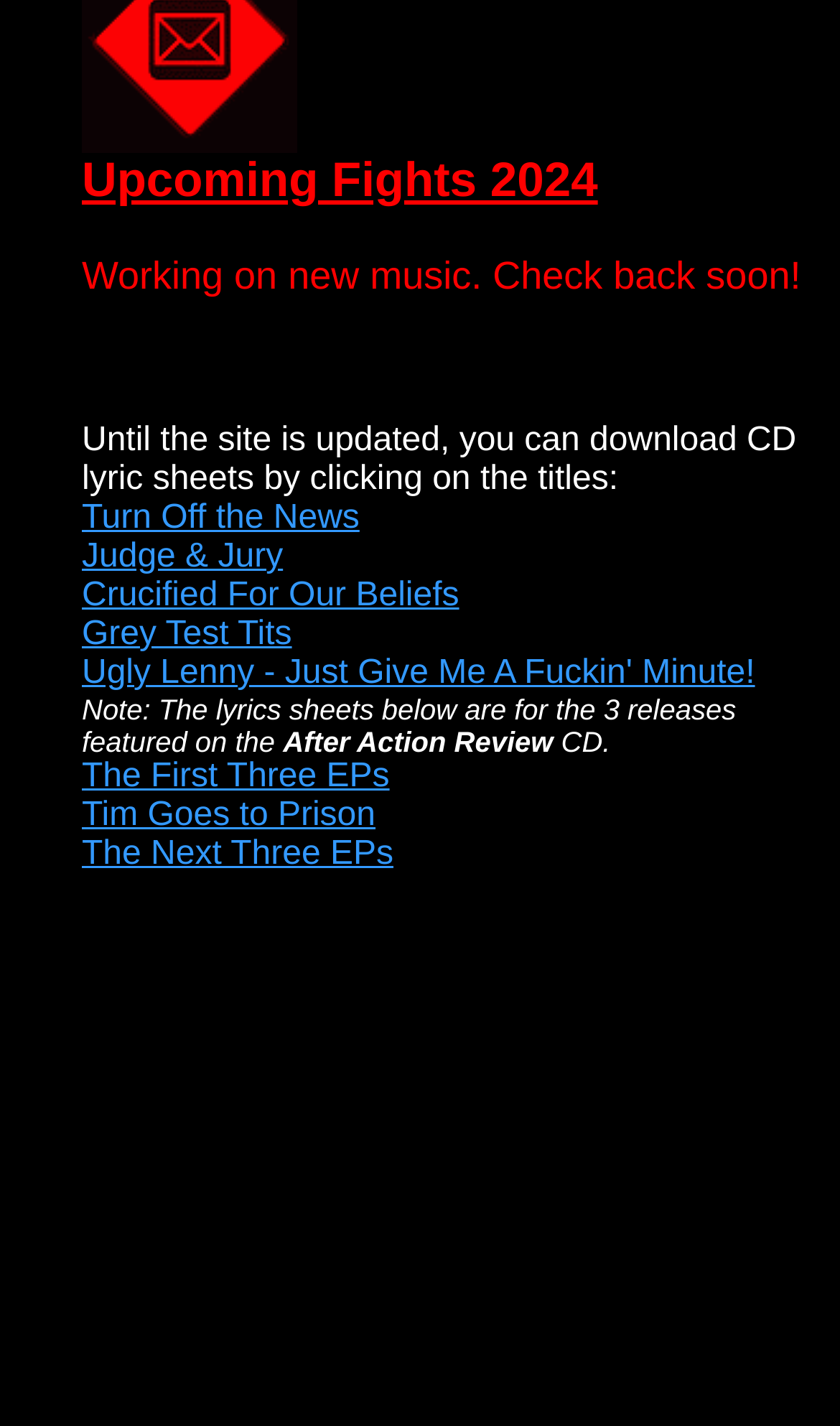Identify the bounding box for the given UI element using the description provided. Coordinates should be in the format (top-left x, top-left y, bottom-right x, bottom-right y) and must be between 0 and 1. Here is the description: Crucified For Our Beliefs

[0.097, 0.562, 0.675, 0.597]